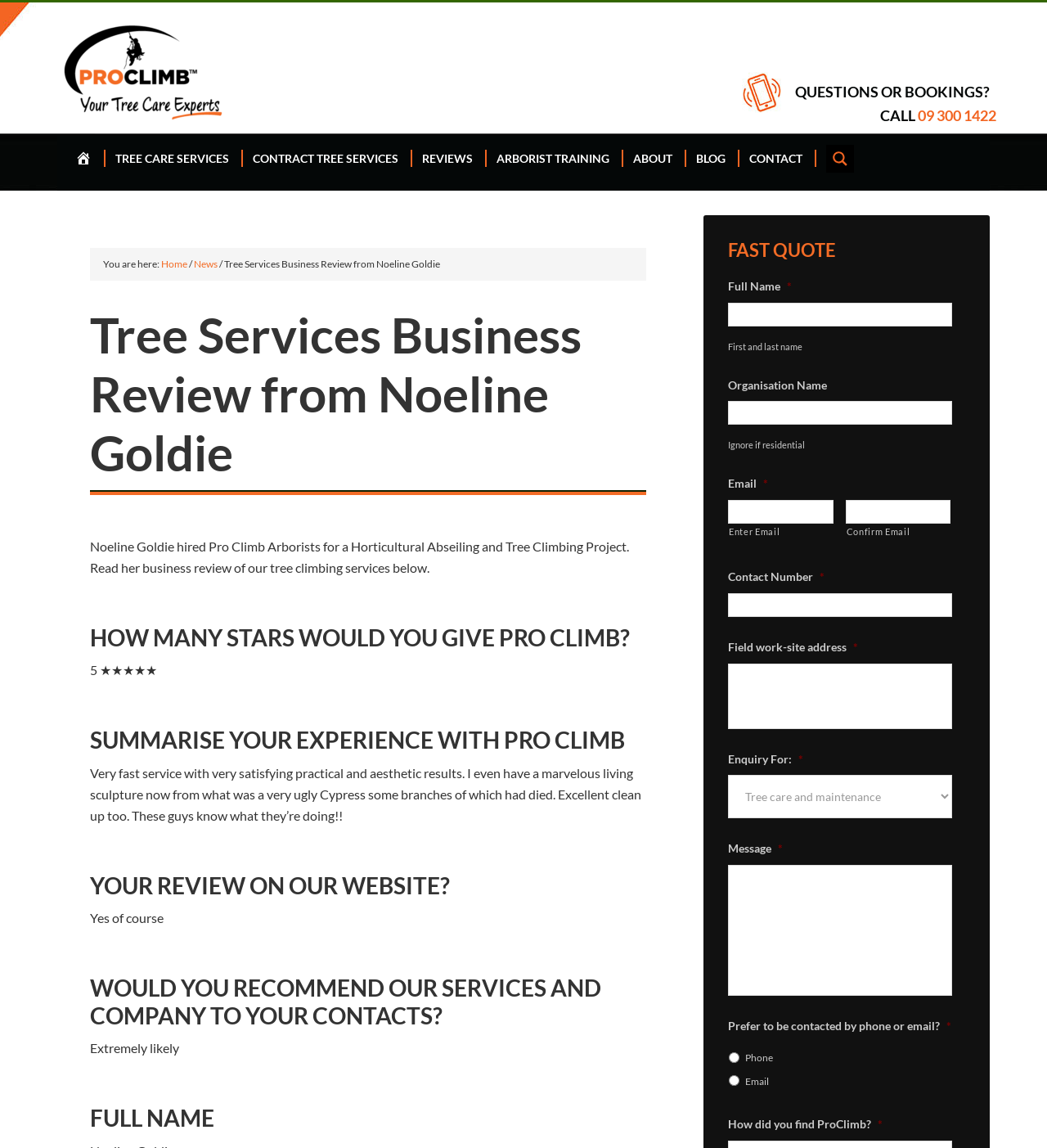Identify and provide the text of the main header on the webpage.

Tree Services Business Review from Noeline Goldie